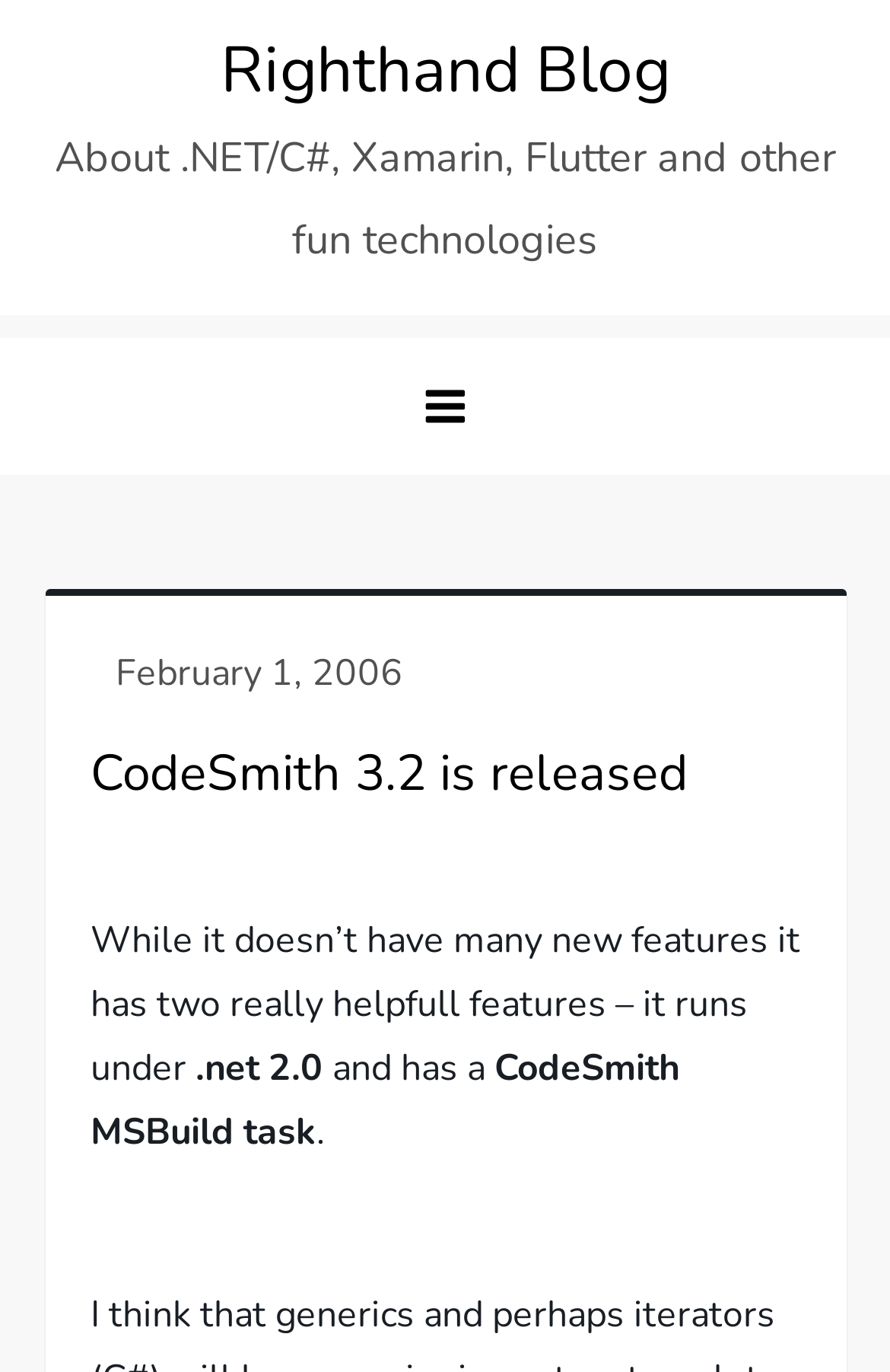Determine the bounding box coordinates for the HTML element mentioned in the following description: "February 1, 2006March 29, 2020". The coordinates should be a list of four floats ranging from 0 to 1, represented as [left, top, right, bottom].

[0.129, 0.472, 0.453, 0.508]